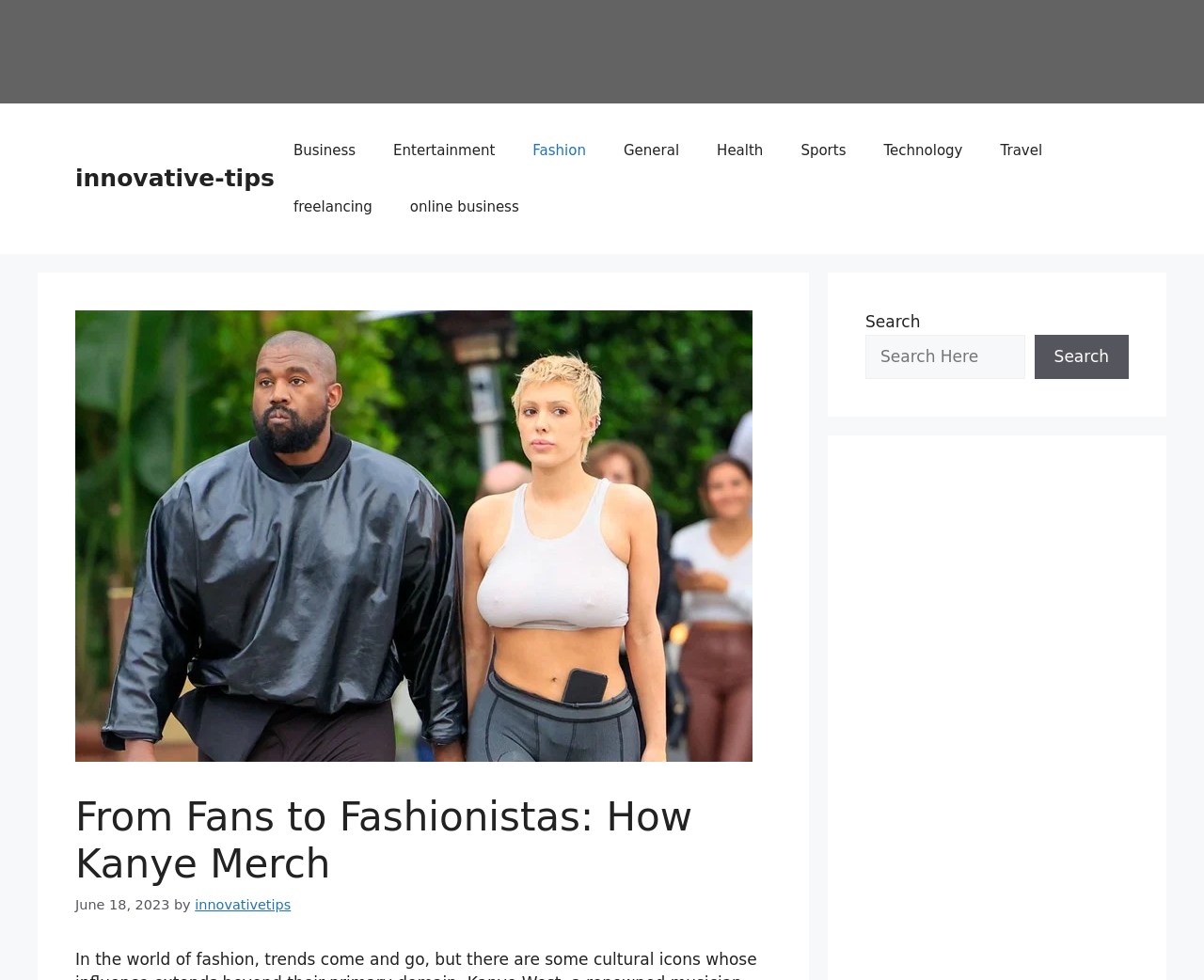What is the name of the image in the content section?
Answer the question with detailed information derived from the image.

I found the image element in the content section, which has a description of 'kanye west merch'. This is the name of the image.